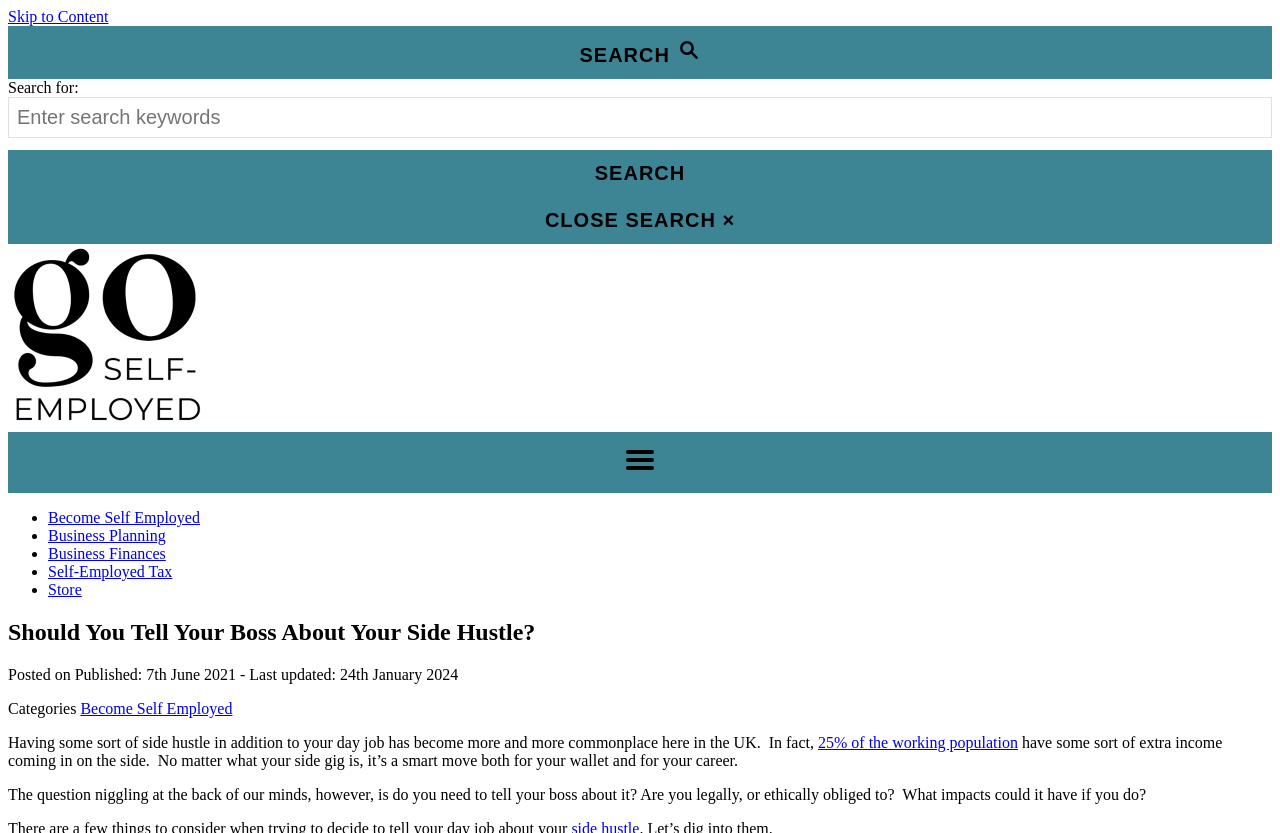Identify and provide the bounding box for the element described by: "Introduction".

None